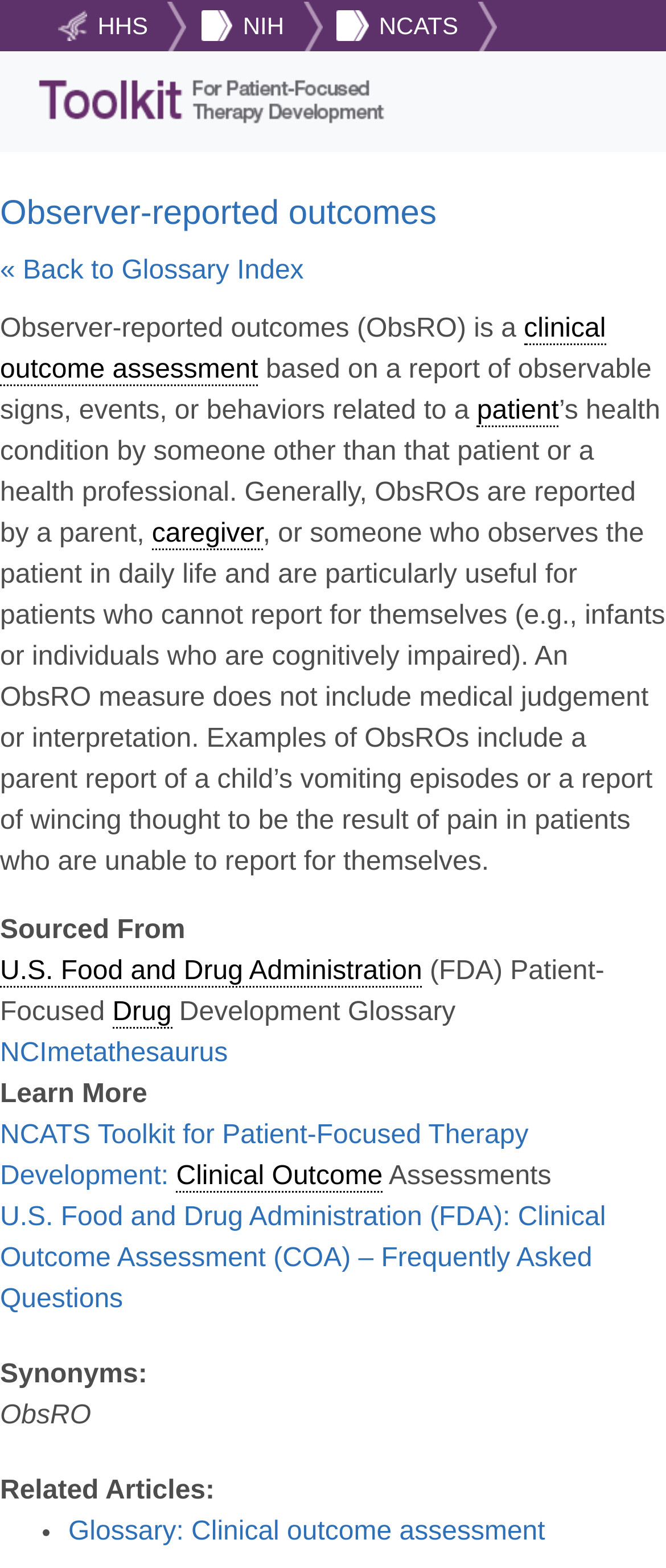Using floating point numbers between 0 and 1, provide the bounding box coordinates in the format (top-left x, top-left y, bottom-right x, bottom-right y). Locate the UI element described here: Terms and Conditions

None